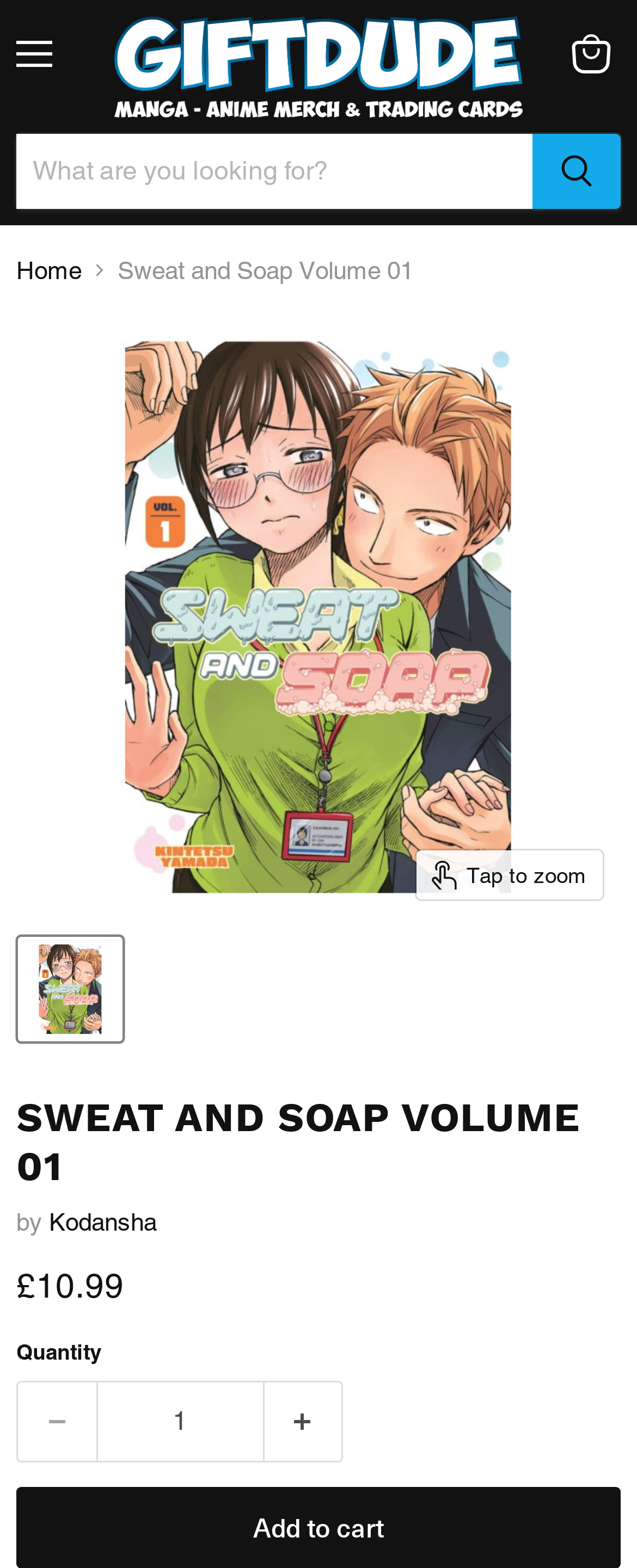Using floating point numbers between 0 and 1, provide the bounding box coordinates in the format (top-left x, top-left y, bottom-right x, bottom-right y). Locate the UI element described here: Kodansha

[0.077, 0.386, 0.246, 0.403]